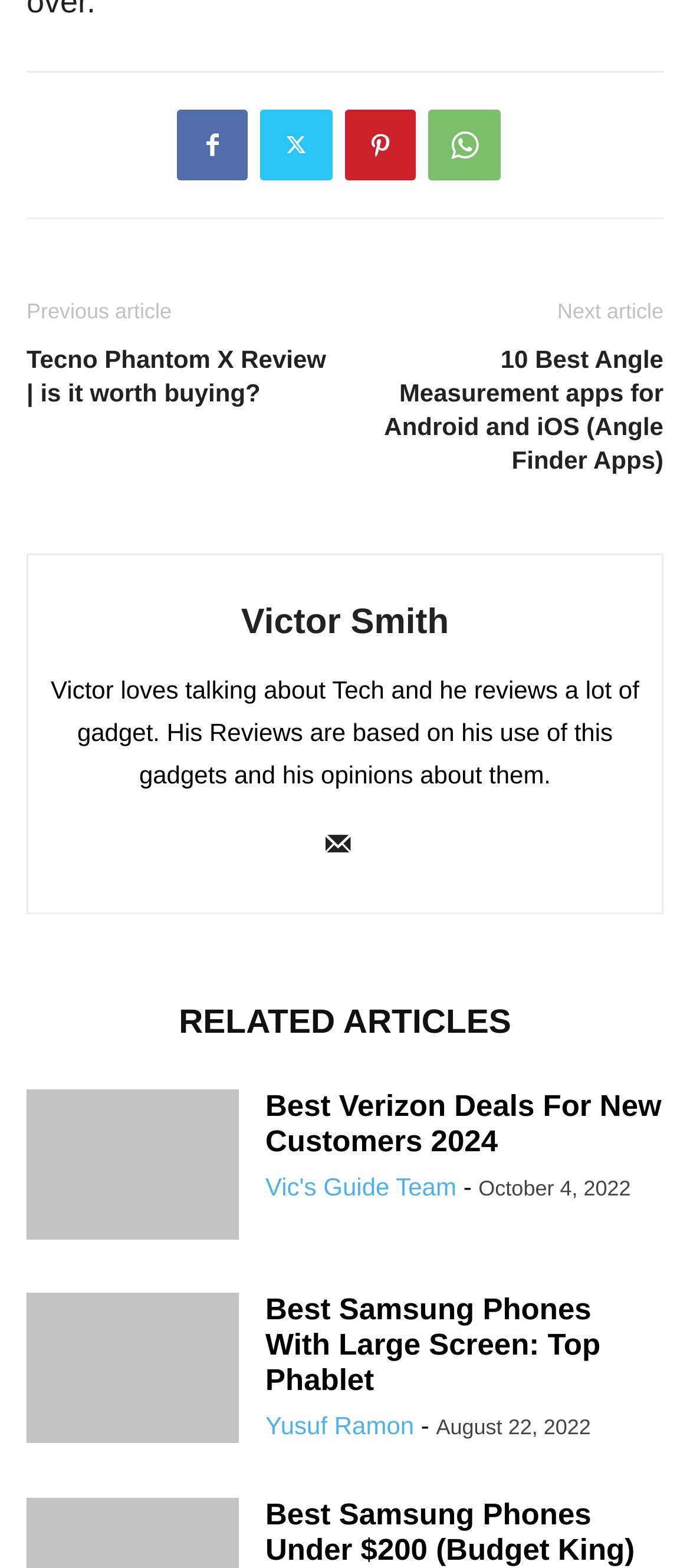Determine the bounding box coordinates for the region that must be clicked to execute the following instruction: "Check the post by Victor Smith".

[0.349, 0.385, 0.651, 0.41]